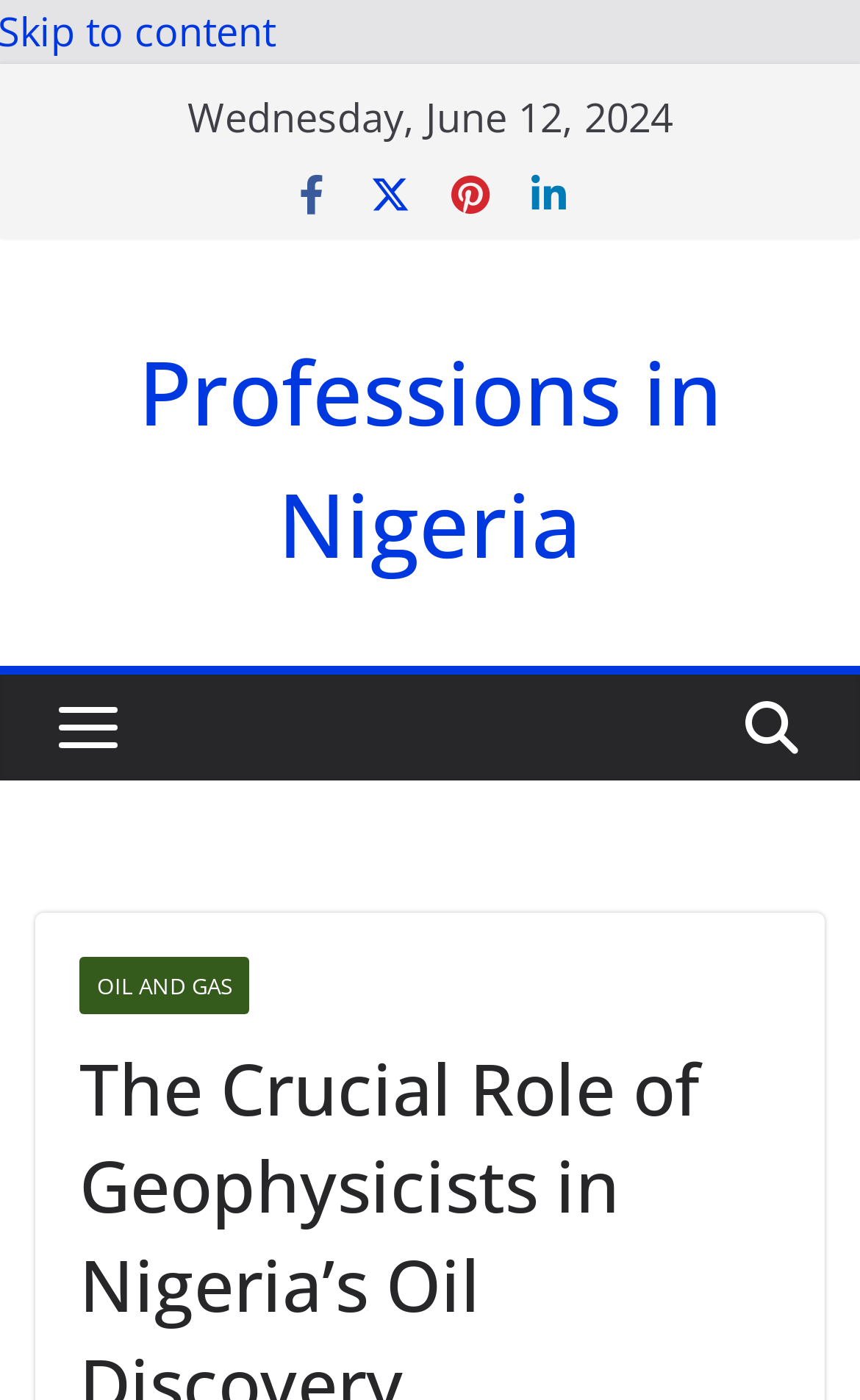Is the menu button expanded?
Please give a detailed and elaborate explanation in response to the question.

I looked at the button element with the text 'menu' and found that the 'expanded' property is set to False, indicating that the menu button is not expanded.